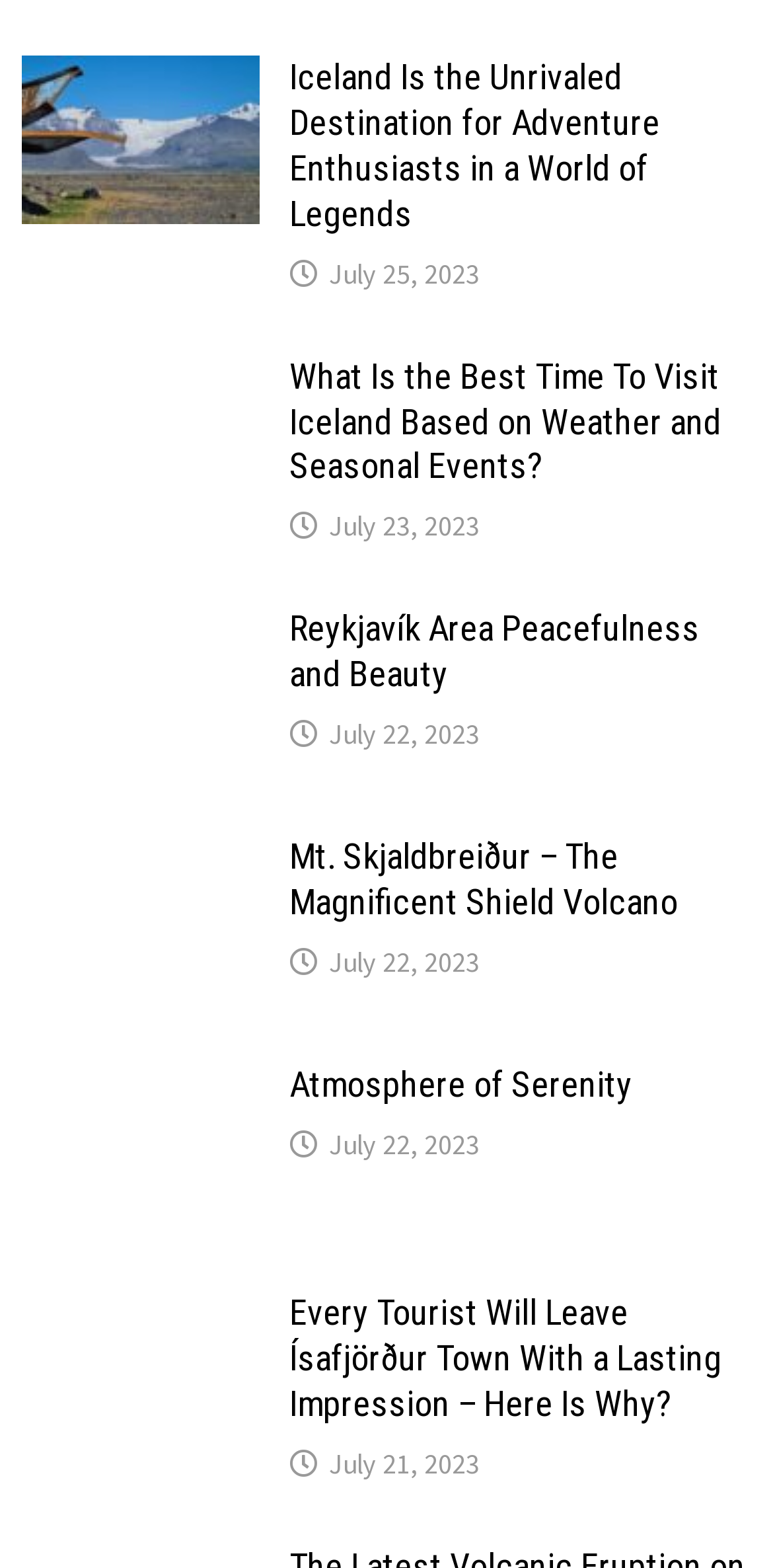What is the title of the first article?
Using the image as a reference, give a one-word or short phrase answer.

Bridge Remains